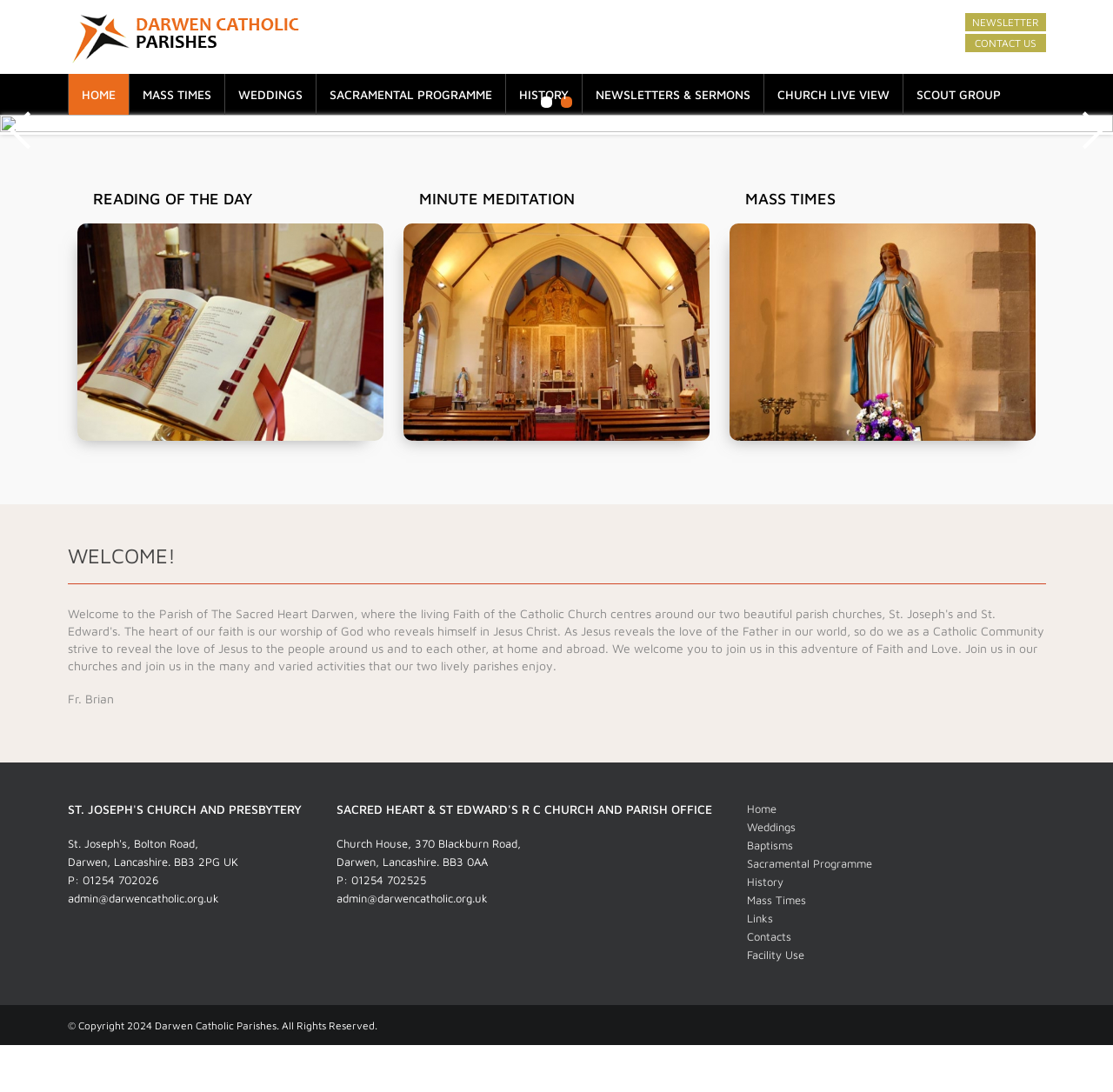Give a comprehensive overview of the webpage, including key elements.

The webpage is about Darwen Catholic Parishes, featuring a navigation menu at the top with 11 links, including "HOME", "MASS TIMES", "WEDDINGS", and "CONTACT US". Below the navigation menu, there are three sections with headings: "READING OF THE DAY", "MINUTE MEDITATION", and "MASS TIMES", each with a link underneath. 

To the right of these sections, there is a welcome message with a heading "WELCOME!" and a paragraph of text. Below this, there is a section with contact information, including the address, phone number, and email of St. Joseph's Church and Presbytery, as well as Sacred Heart & St Edward's R C Church and Parish Office.

At the bottom of the page, there is a footer section with a set of links, including "Home", "Weddings", "Baptisms", and "Mass Times", among others. Additionally, there is a copyright notice at the very bottom of the page.